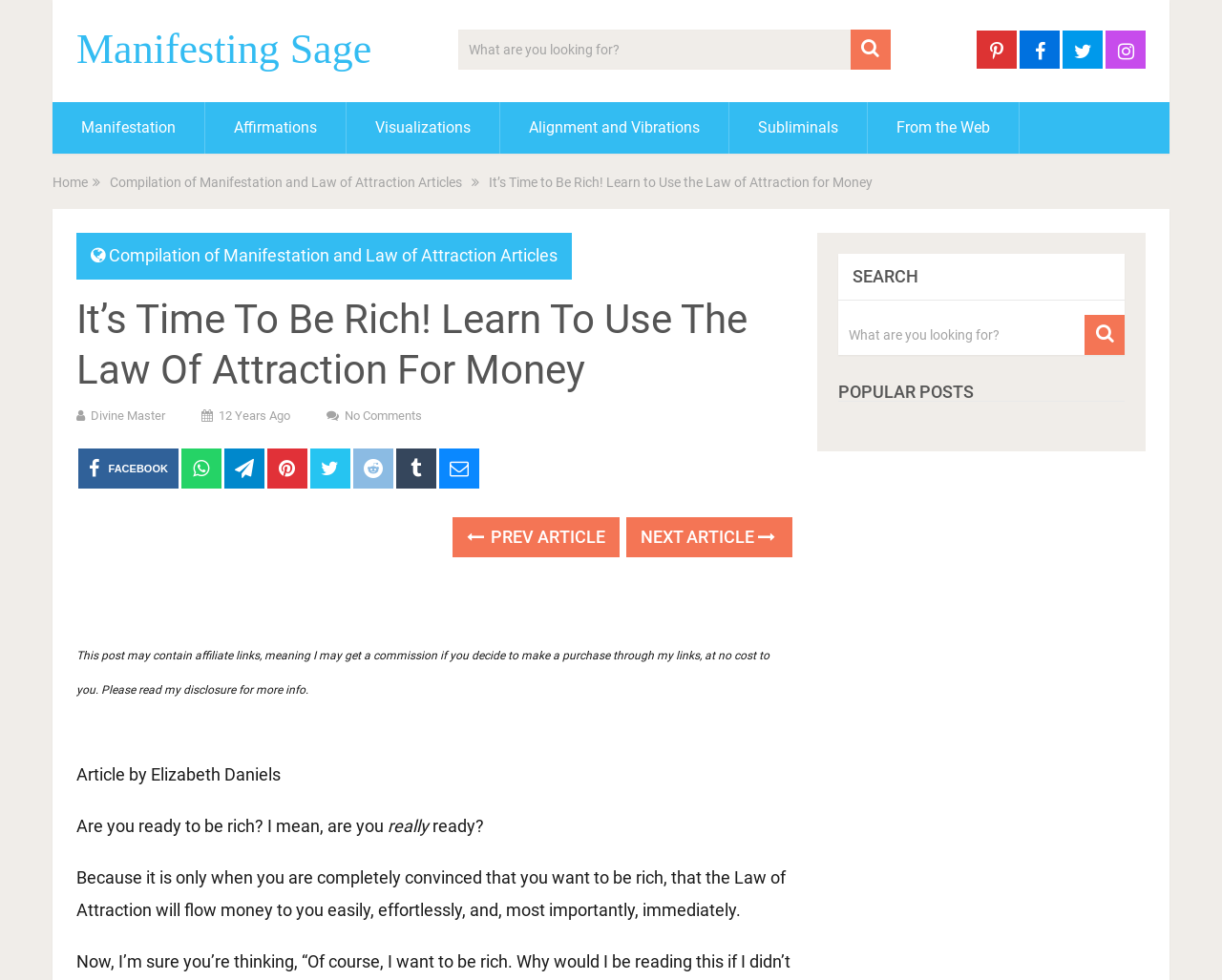What can users search for on the website?
Based on the screenshot, provide your answer in one word or phrase.

Articles and resources